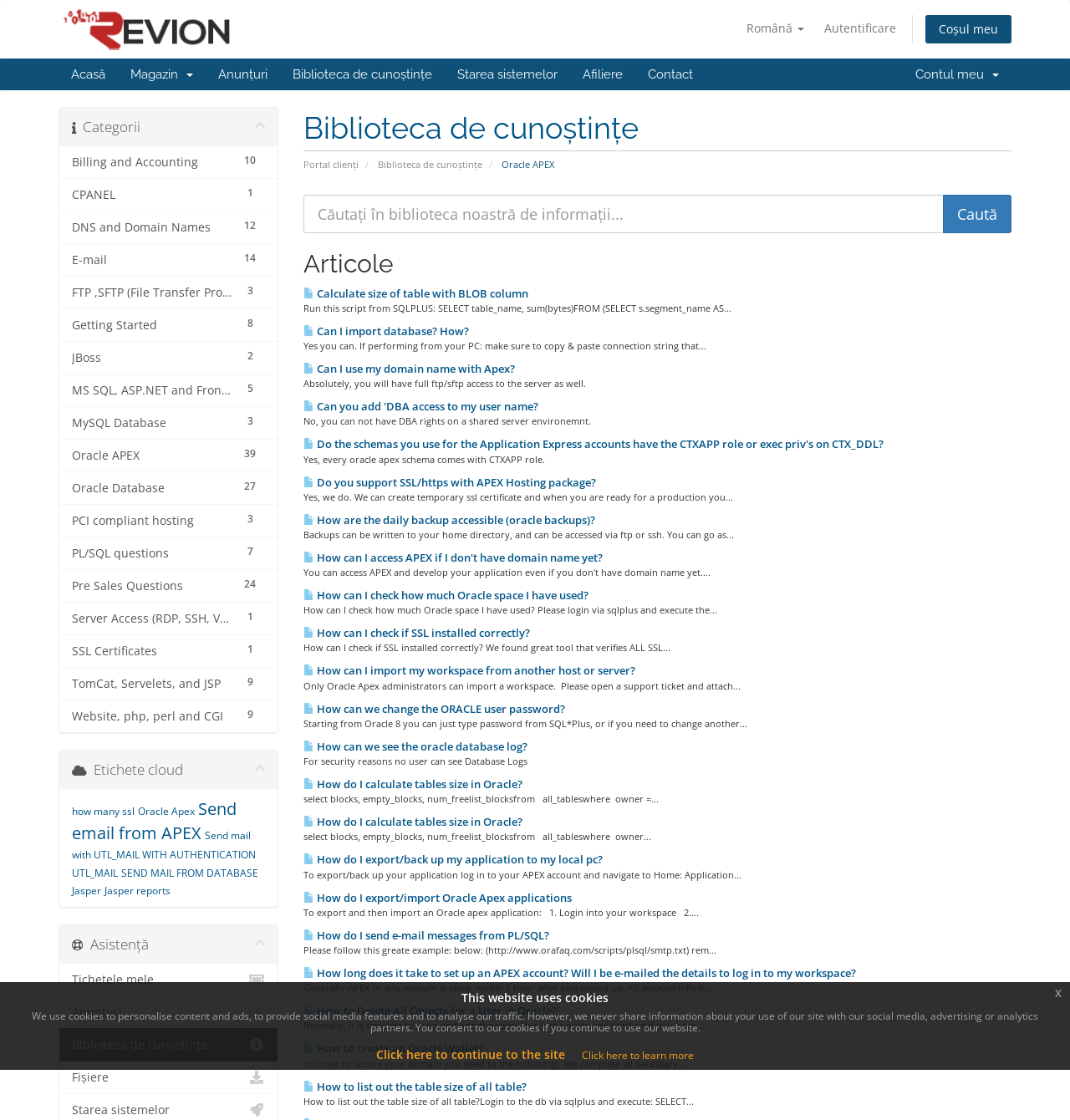Identify the bounding box coordinates of the area you need to click to perform the following instruction: "View Oracle APEX article".

[0.466, 0.141, 0.518, 0.152]